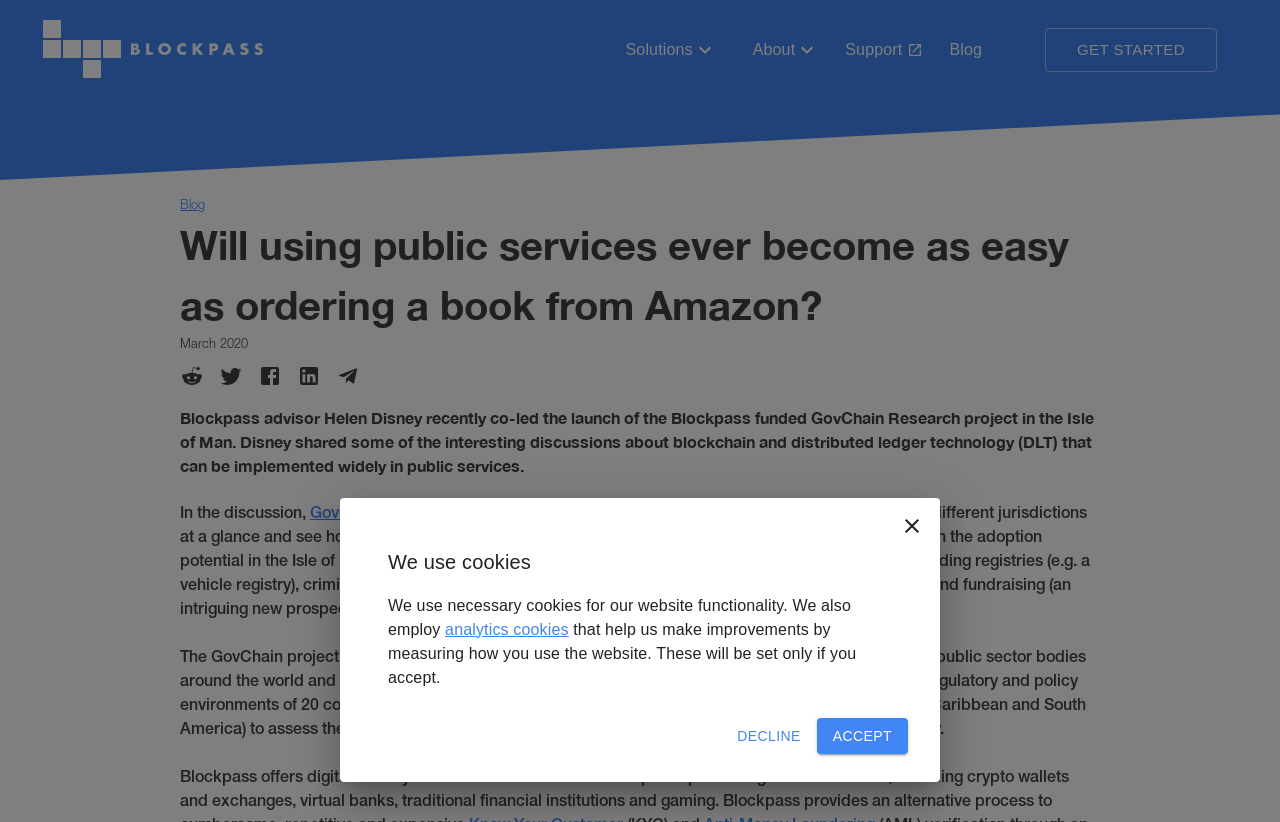Indicate the bounding box coordinates of the clickable region to achieve the following instruction: "Click the Support link."

[0.66, 0.046, 0.721, 0.076]